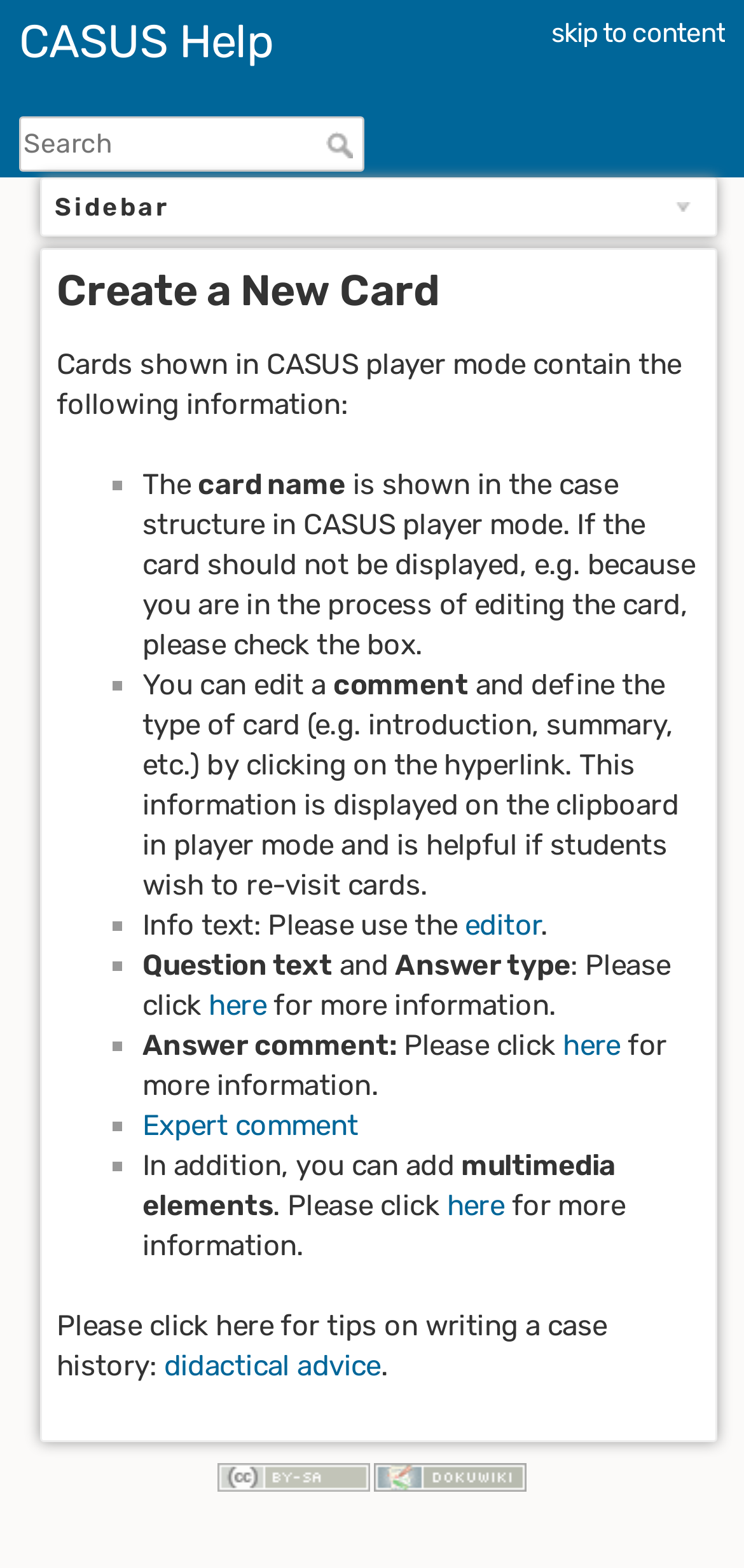Determine the bounding box coordinates of the clickable region to execute the instruction: "Search for something". The coordinates should be four float numbers between 0 and 1, denoted as [left, top, right, bottom].

[0.026, 0.074, 0.491, 0.11]